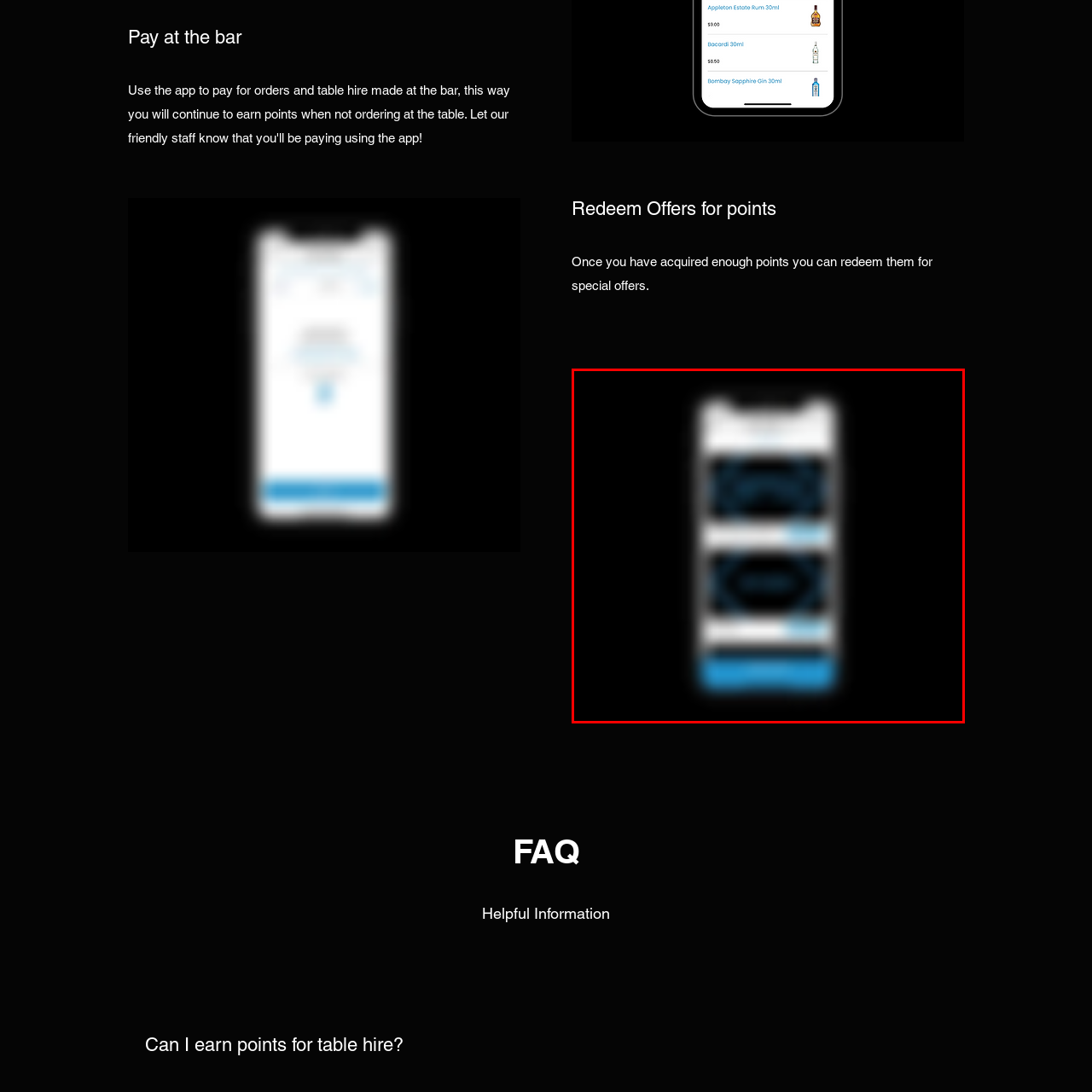Observe the image segment inside the red bounding box and answer concisely with a single word or phrase: What is the purpose of the interface?

To enhance customer engagement